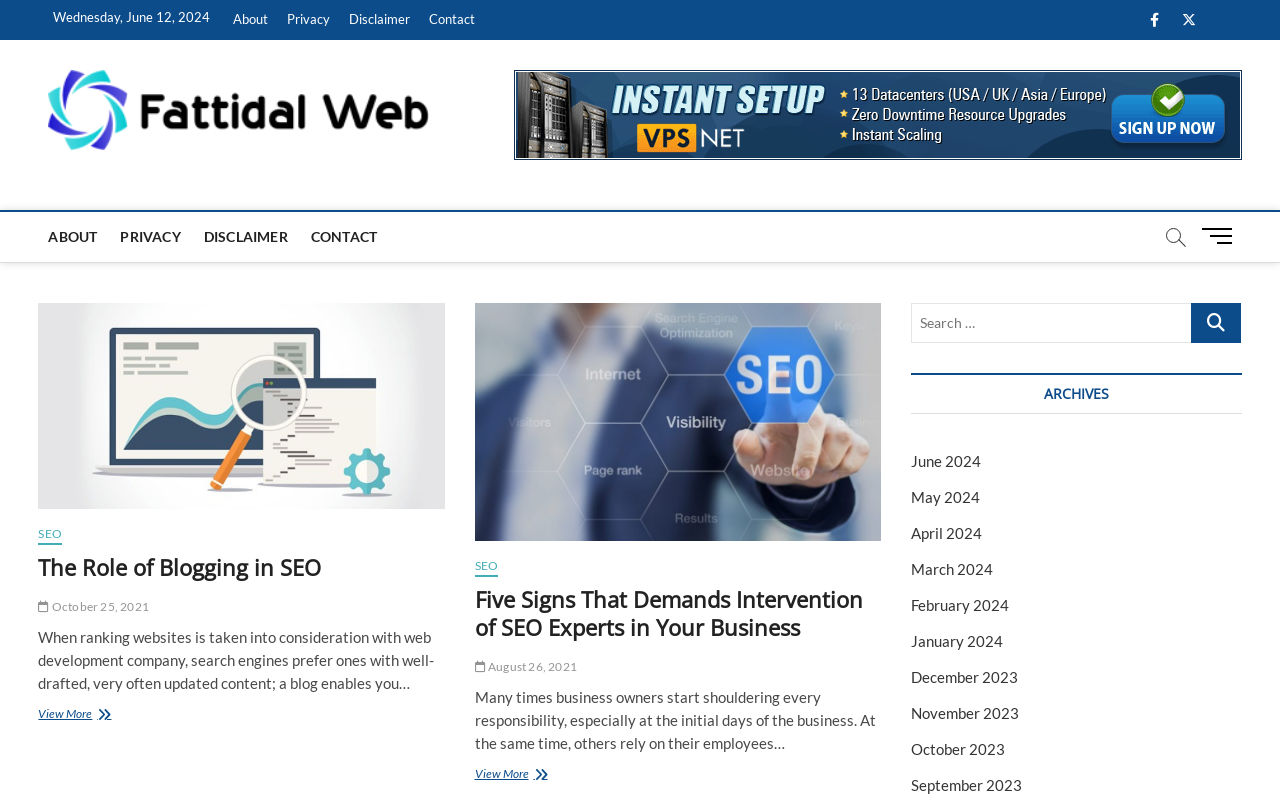Determine the bounding box coordinates of the clickable element to complete this instruction: "Click the About link". Provide the coordinates in the format of four float numbers between 0 and 1, [left, top, right, bottom].

[0.176, 0.0, 0.216, 0.05]